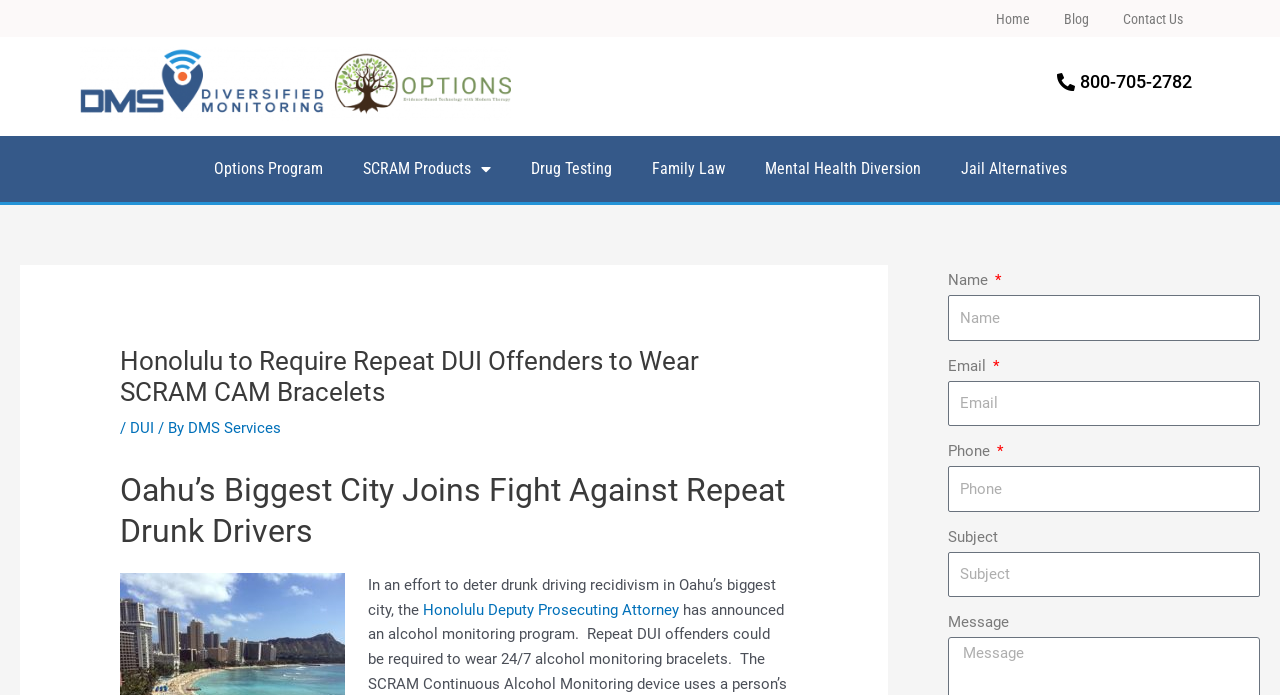What is the city requiring repeat DUI offenders to wear?
Please use the image to provide a one-word or short phrase answer.

SCRAM CAM Bracelets